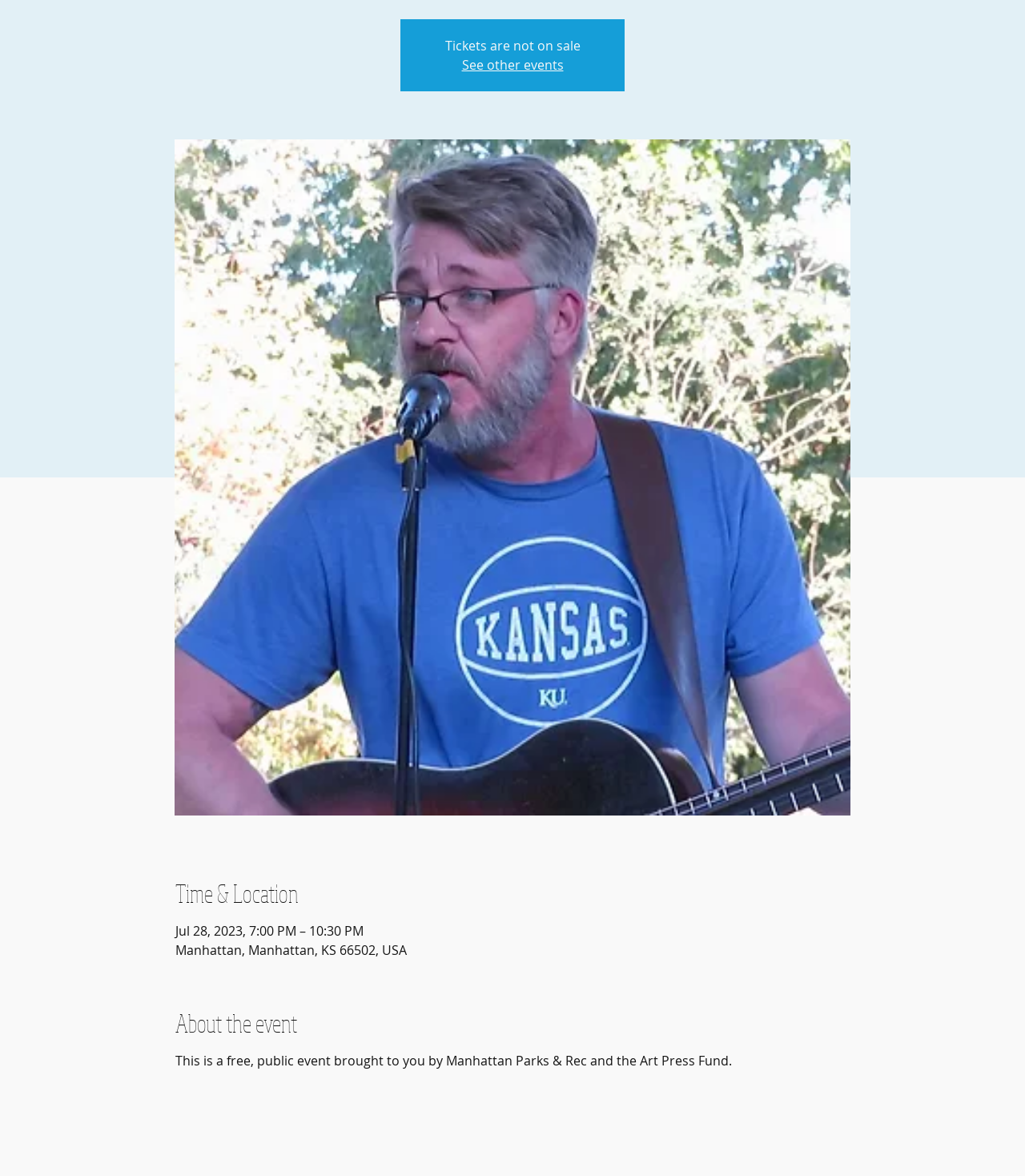Please find the bounding box for the UI component described as follows: "See other events".

[0.45, 0.048, 0.55, 0.063]